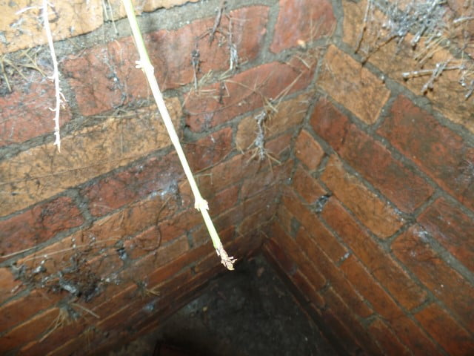Why is it important to maintain and monitor hedges?
Using the information from the image, answer the question thoroughly.

The caption emphasizes the importance of maintaining and monitoring hedges because their roots can often impact surrounding infrastructure, creating hazards and requiring careful management to avoid costly repairs.